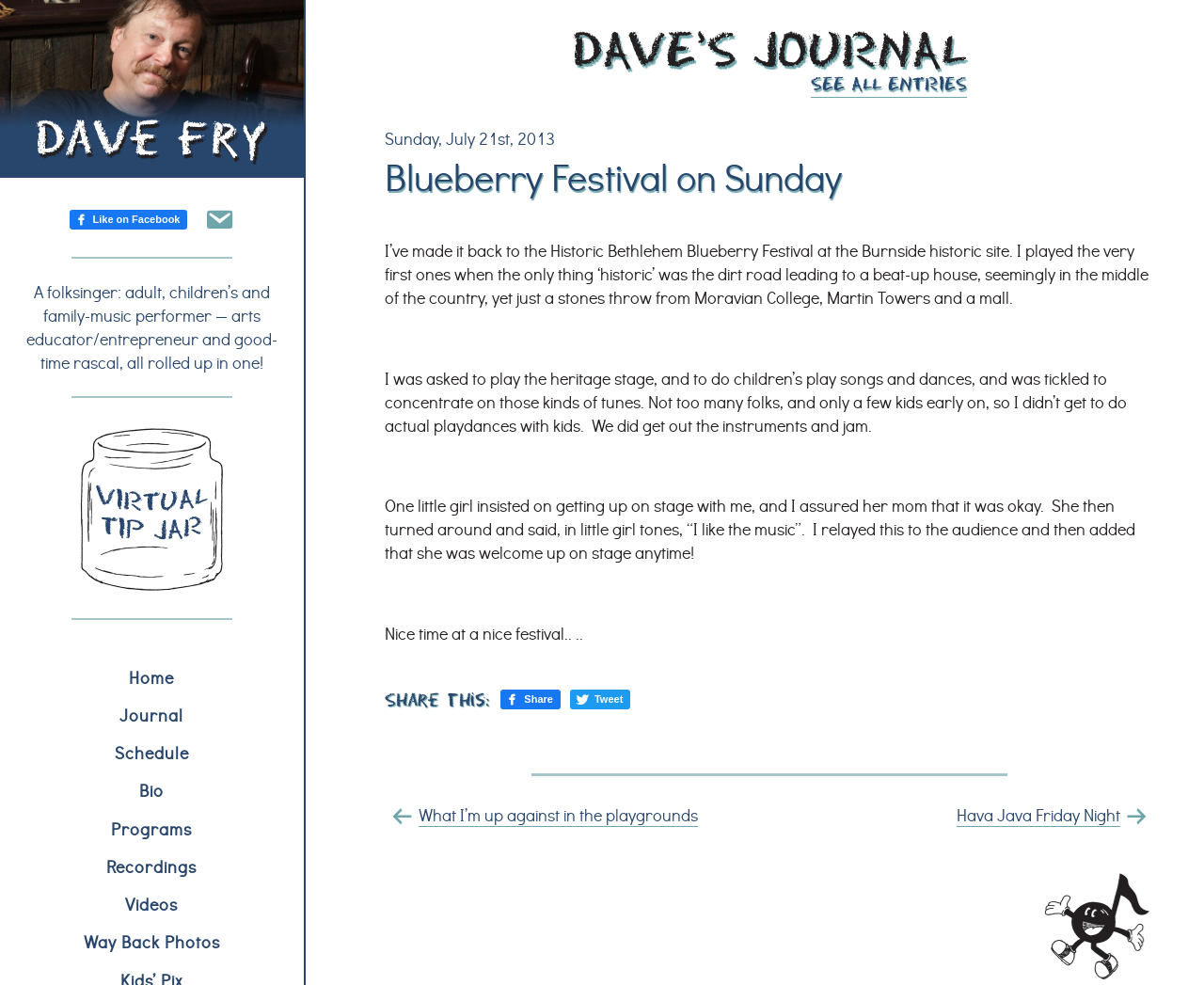What type of festival is described in the article?
Answer the question in a detailed and comprehensive manner.

The article describes the author's experience at the Historic Bethlehem Blueberry Festival, which is evident from the text 'I’ve made it back to the Historic Bethlehem Blueberry Festival at the Burnside historic site.'